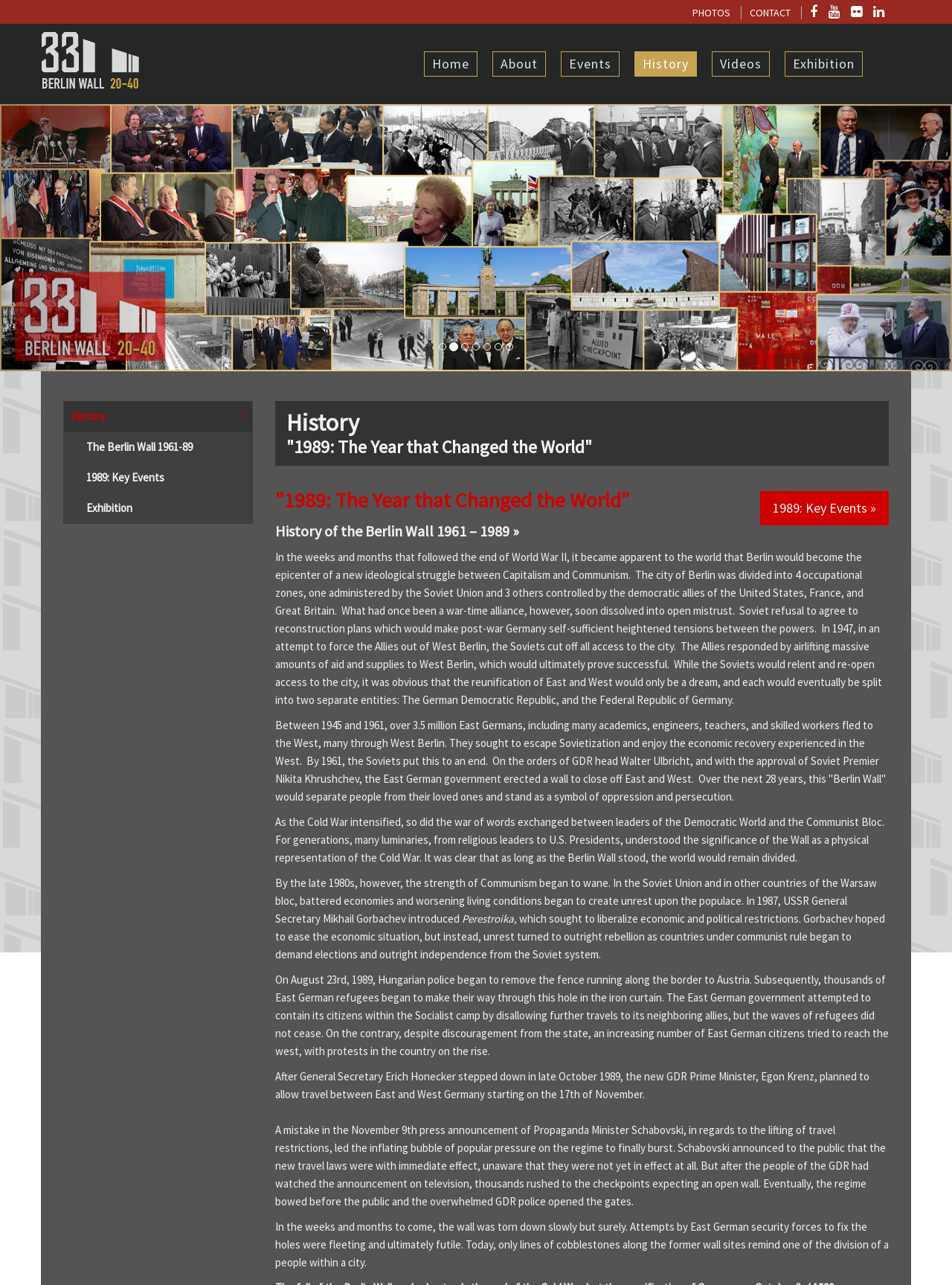Determine the bounding box coordinates of the clickable region to execute the instruction: "Click on the 'History' link". The coordinates should be four float numbers between 0 and 1, denoted as [left, top, right, bottom].

[0.067, 0.312, 0.265, 0.336]